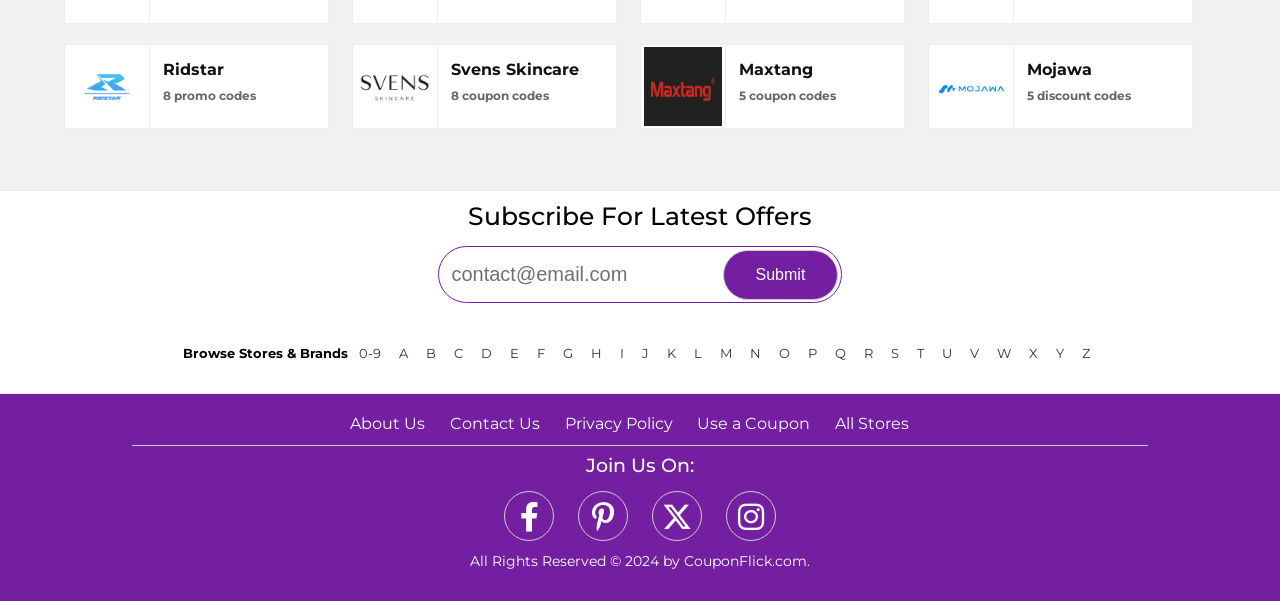Using the details in the image, give a detailed response to the question below:
What is the copyright year of the website?

The static text 'All Rights Reserved © 2024 by CouponFlick.com.' indicates that the website's copyright year is 2024.